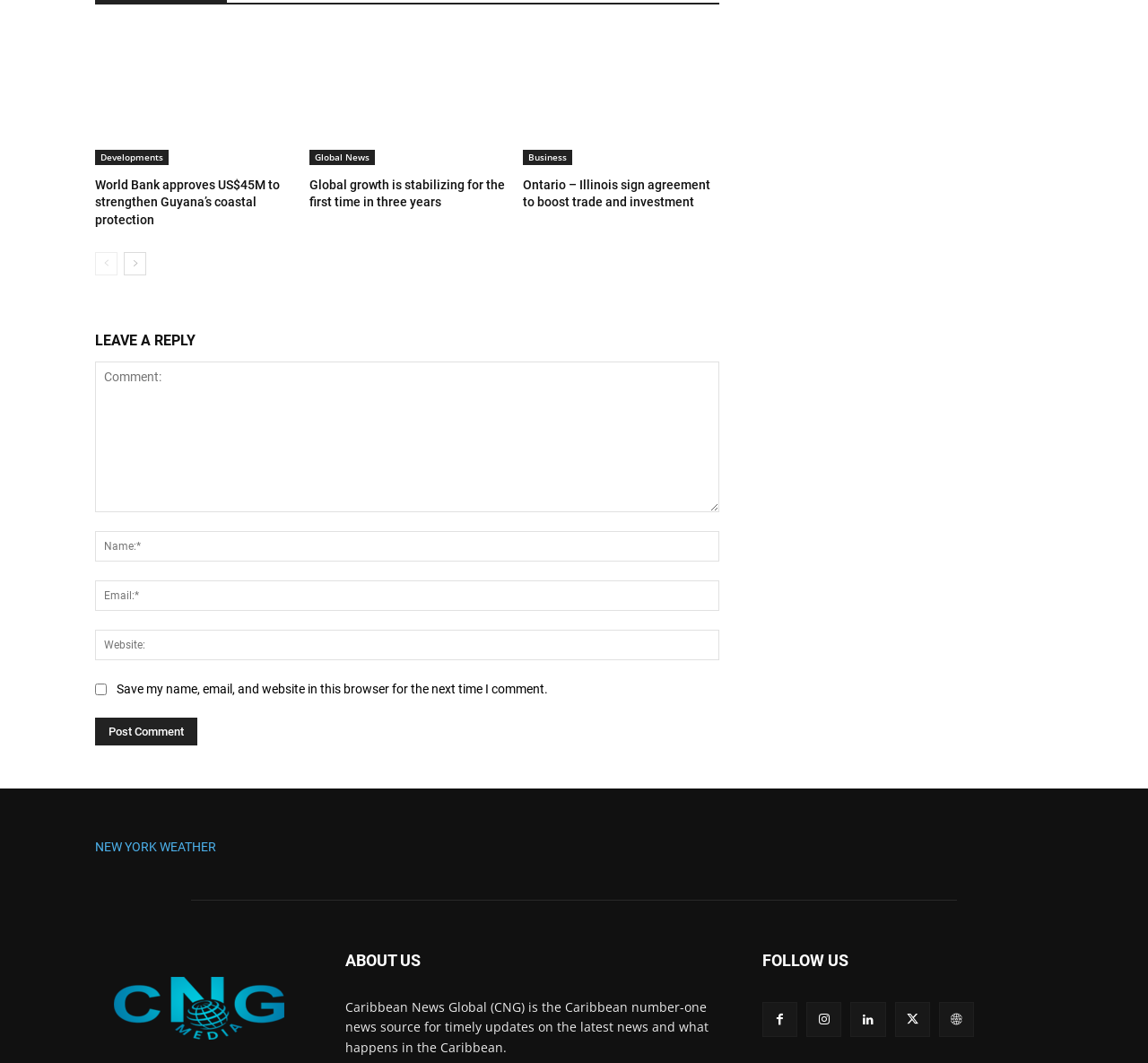How many social media links are there in the 'FOLLOW US' section?
Please provide a detailed answer to the question.

I counted the social media links in the 'FOLLOW US' section and found five of them, represented by different icons.